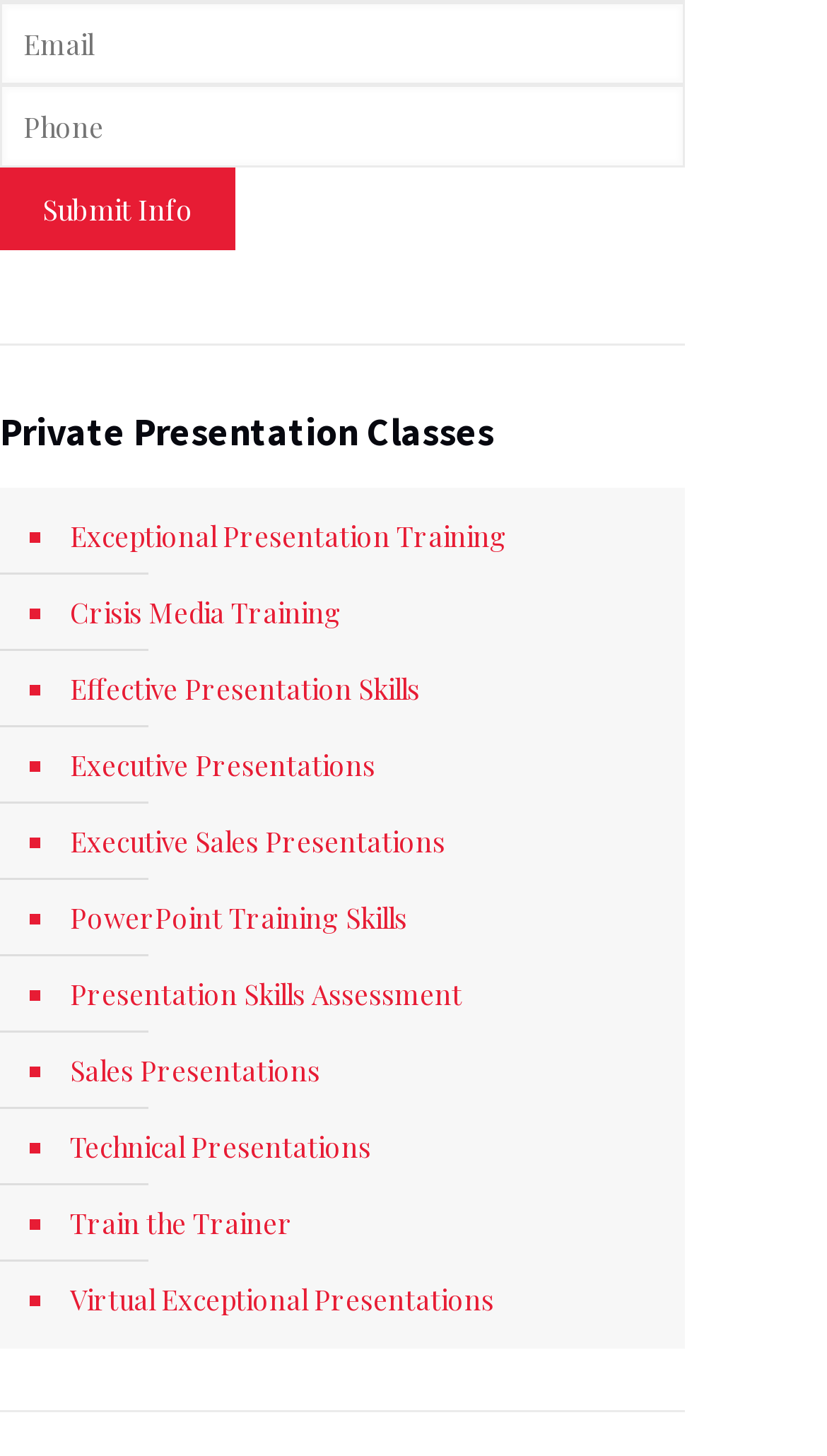Please answer the following question using a single word or phrase: 
What is the purpose of the textboxes at the top of the webpage?

To input email and phone information